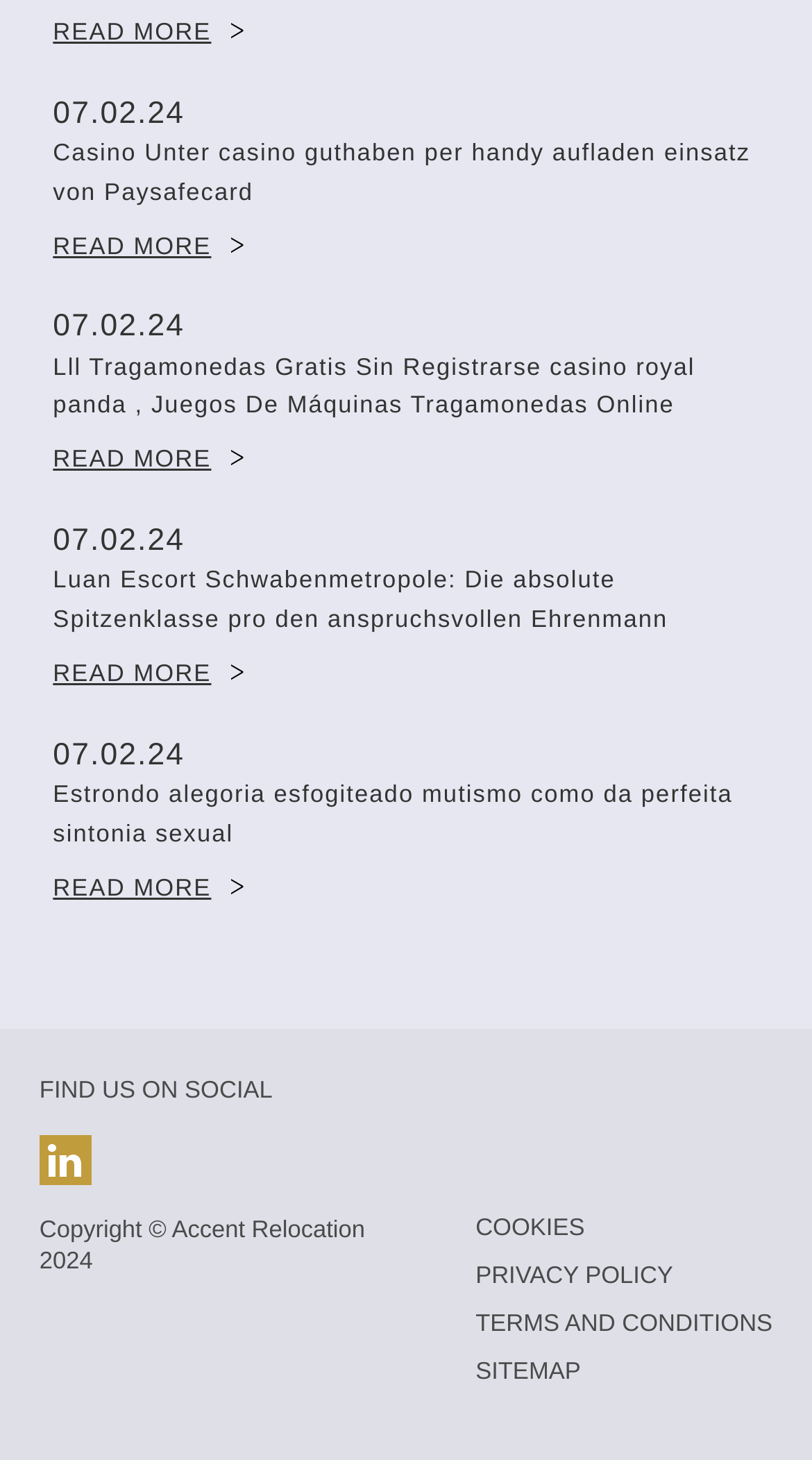Please specify the bounding box coordinates of the clickable region to carry out the following instruction: "Read privacy policy". The coordinates should be four float numbers between 0 and 1, in the format [left, top, right, bottom].

[0.586, 0.866, 0.829, 0.883]